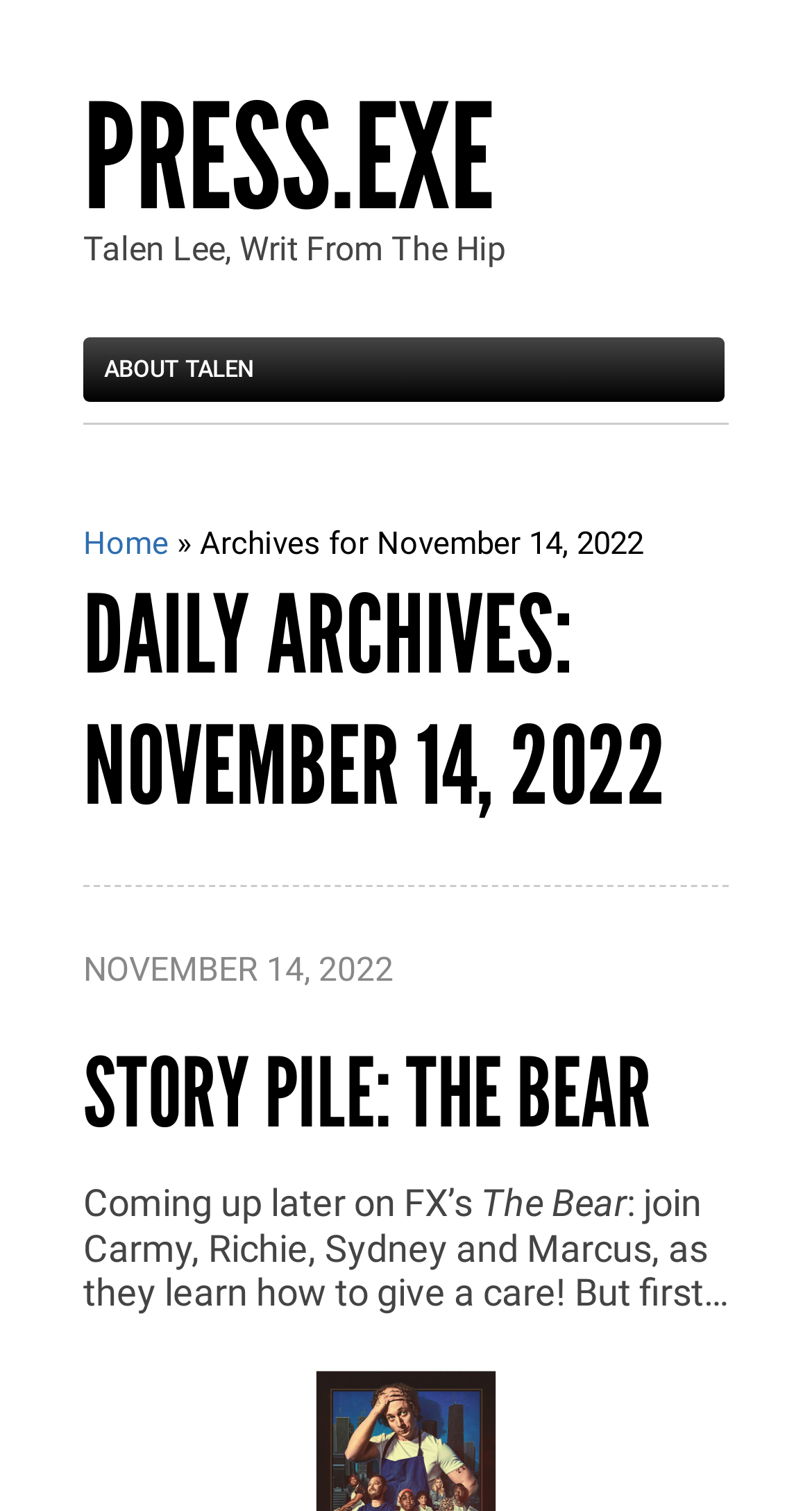What is the title of the story pile?
Refer to the image and respond with a one-word or short-phrase answer.

STORY PILE: THE BEAR